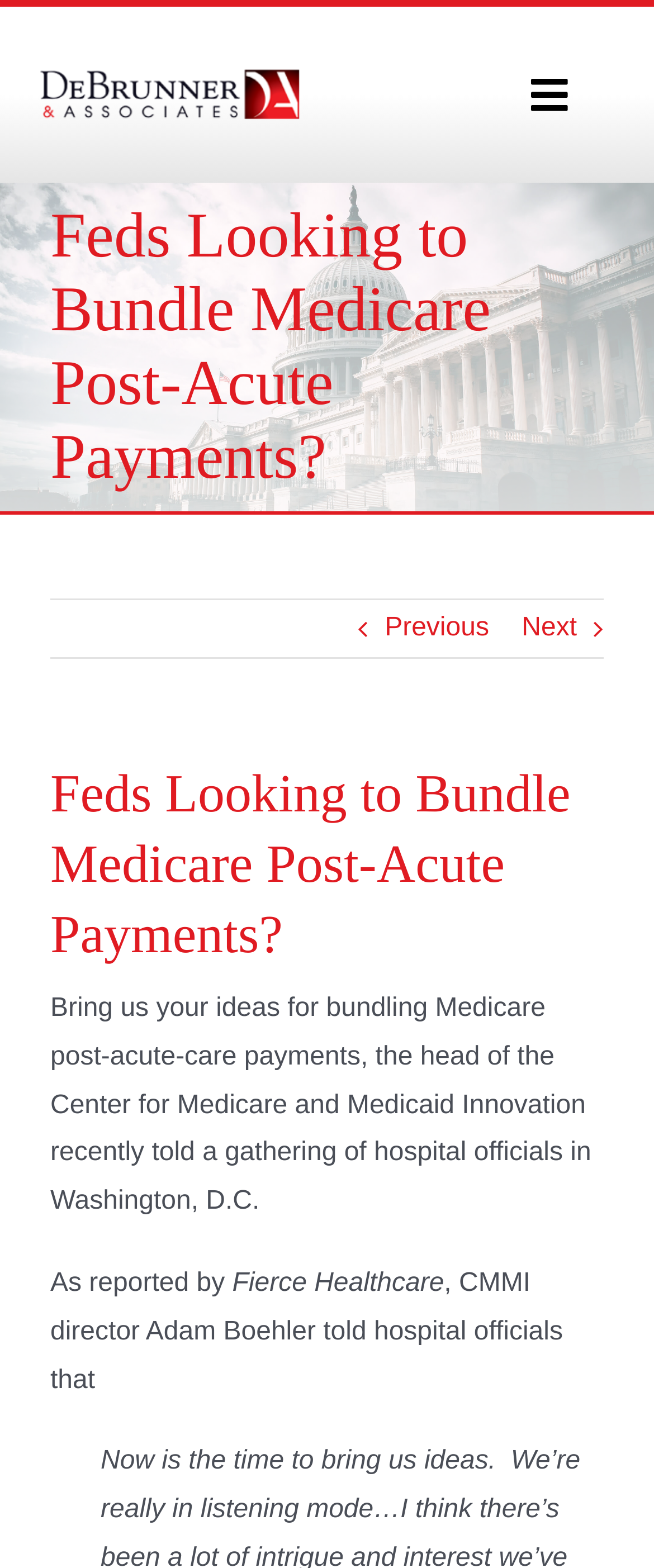For the following element description, predict the bounding box coordinates in the format (top-left x, top-left y, bottom-right x, bottom-right y). All values should be floating point numbers between 0 and 1. Description: What We Do

[0.0, 0.228, 1.0, 0.287]